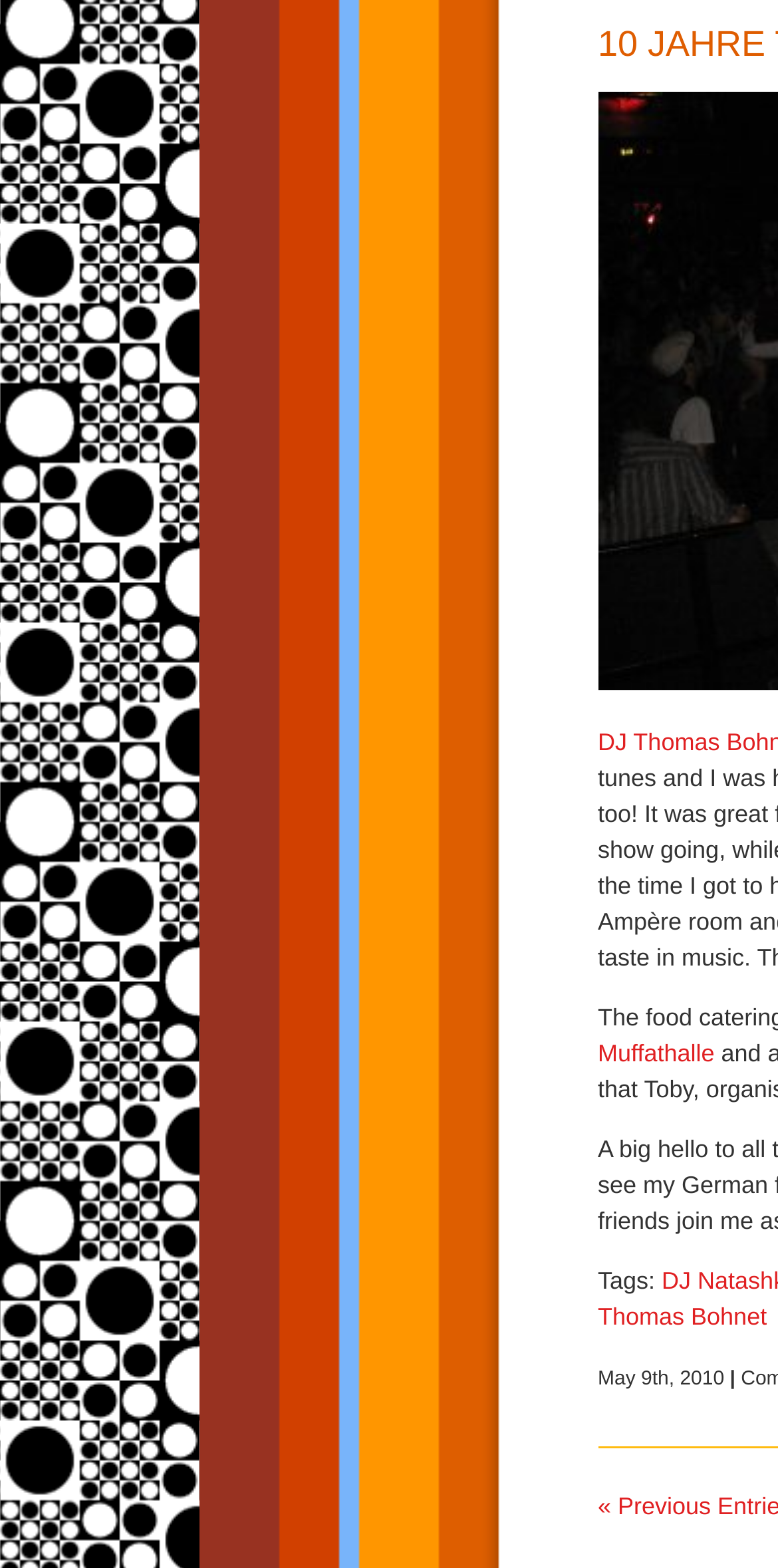Locate the bounding box of the UI element based on this description: "Muffathalle". Provide four float numbers between 0 and 1 as [left, top, right, bottom].

[0.768, 0.662, 0.918, 0.68]